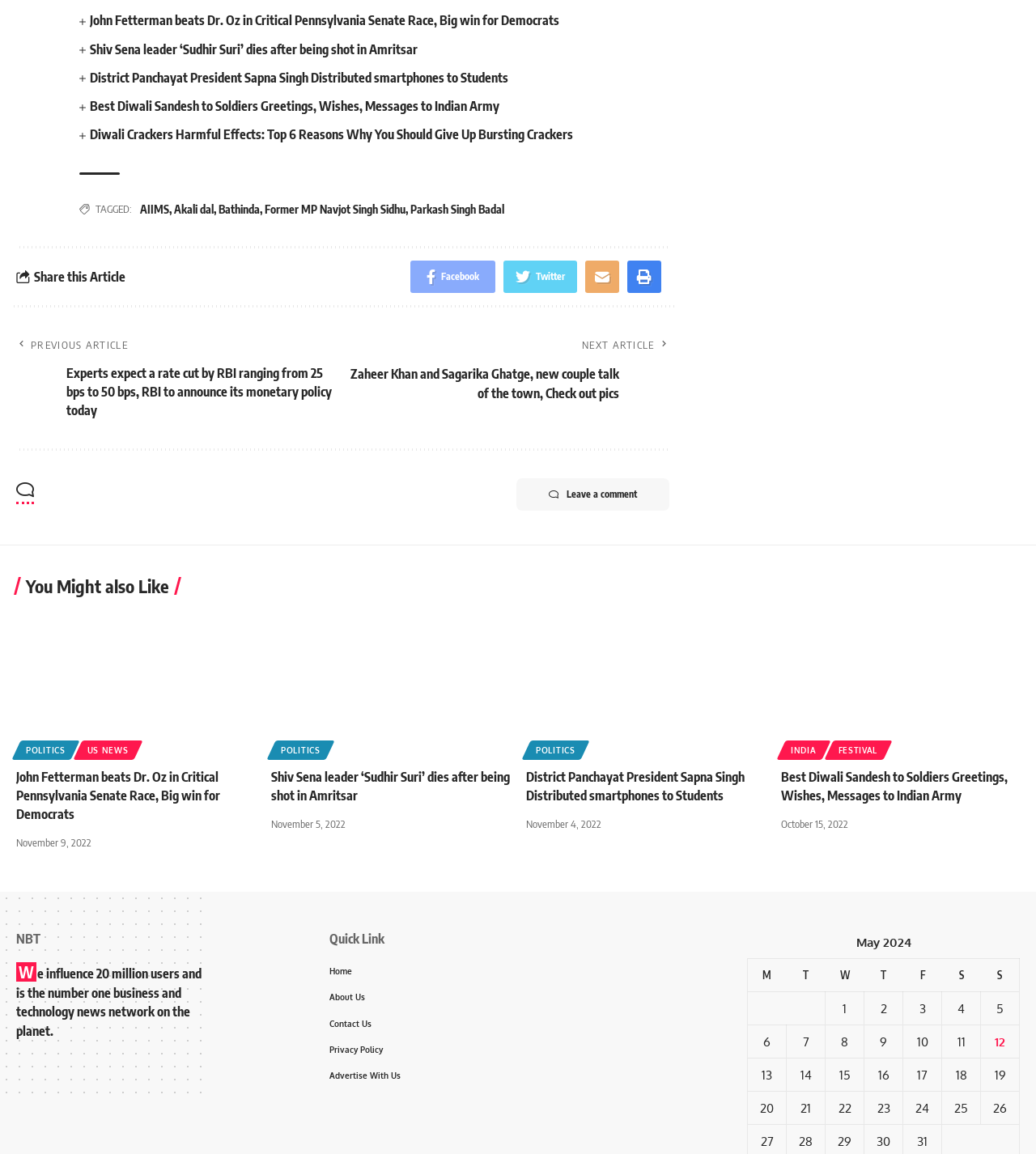Identify the bounding box coordinates for the UI element described as follows: "Leave a comment". Ensure the coordinates are four float numbers between 0 and 1, formatted as [left, top, right, bottom].

[0.498, 0.414, 0.646, 0.443]